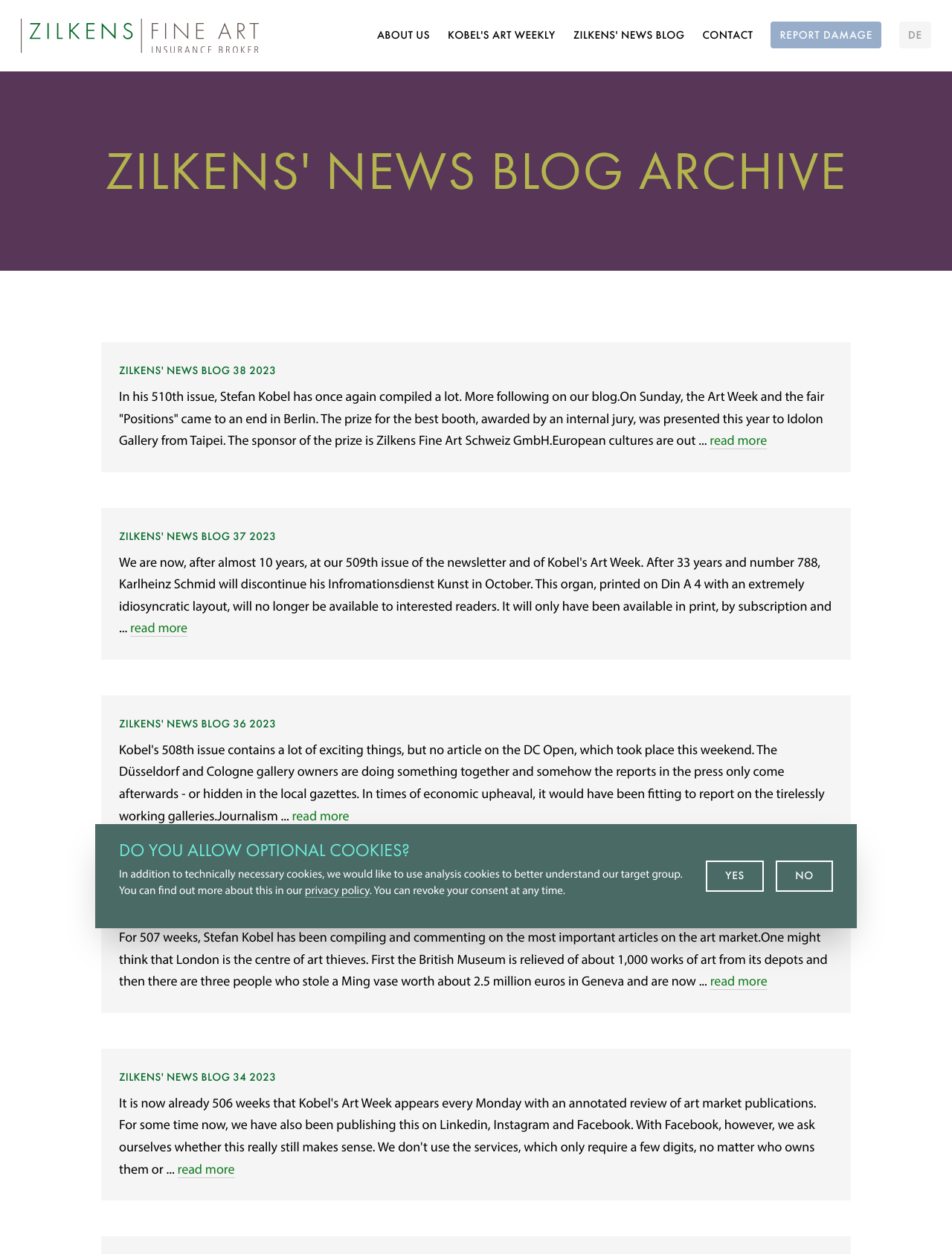How many news blog entries are displayed on the webpage?
Look at the image and respond with a one-word or short-phrase answer.

5